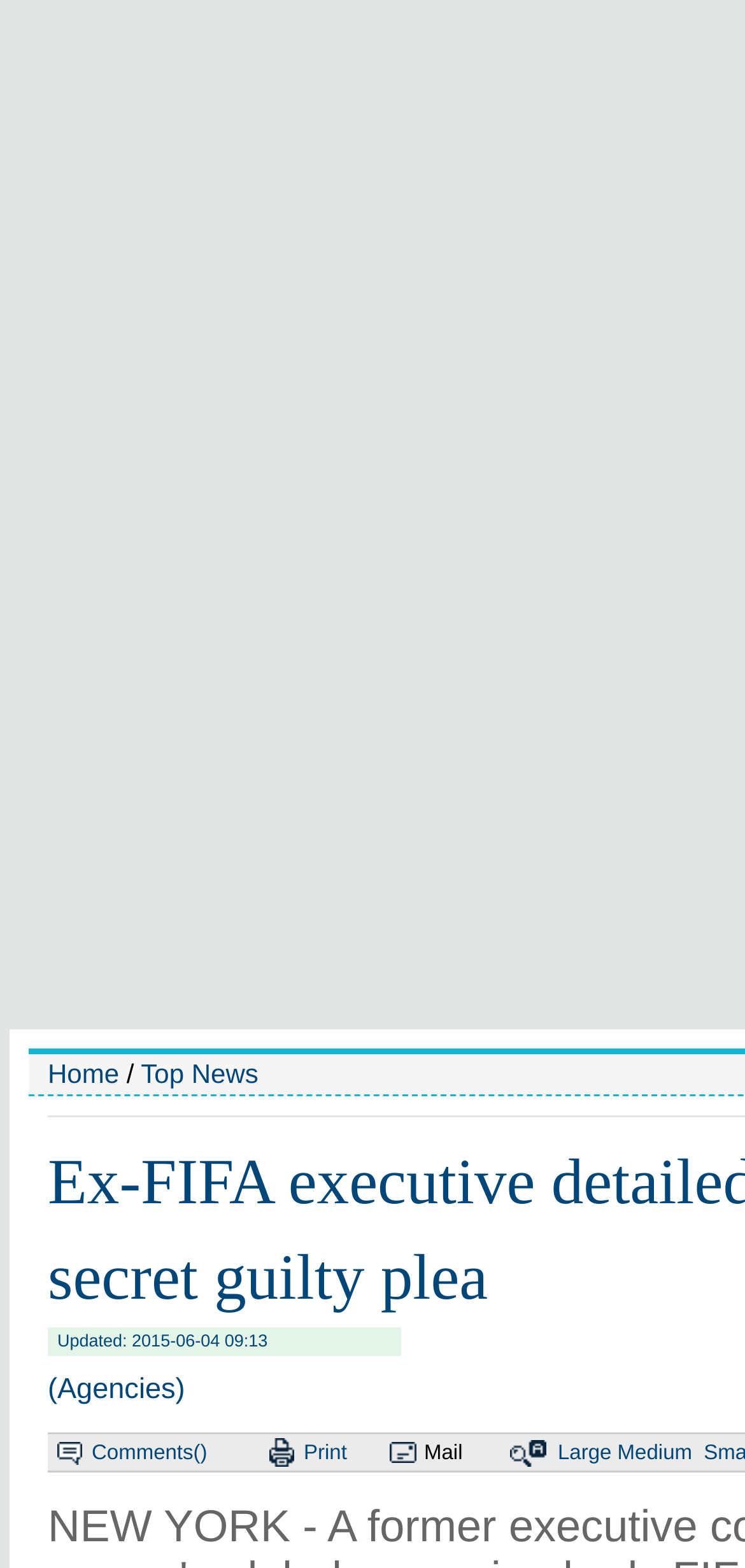Find the bounding box coordinates for the HTML element described in this sentence: "Top News". Provide the coordinates as four float numbers between 0 and 1, in the format [left, top, right, bottom].

[0.189, 0.675, 0.347, 0.695]